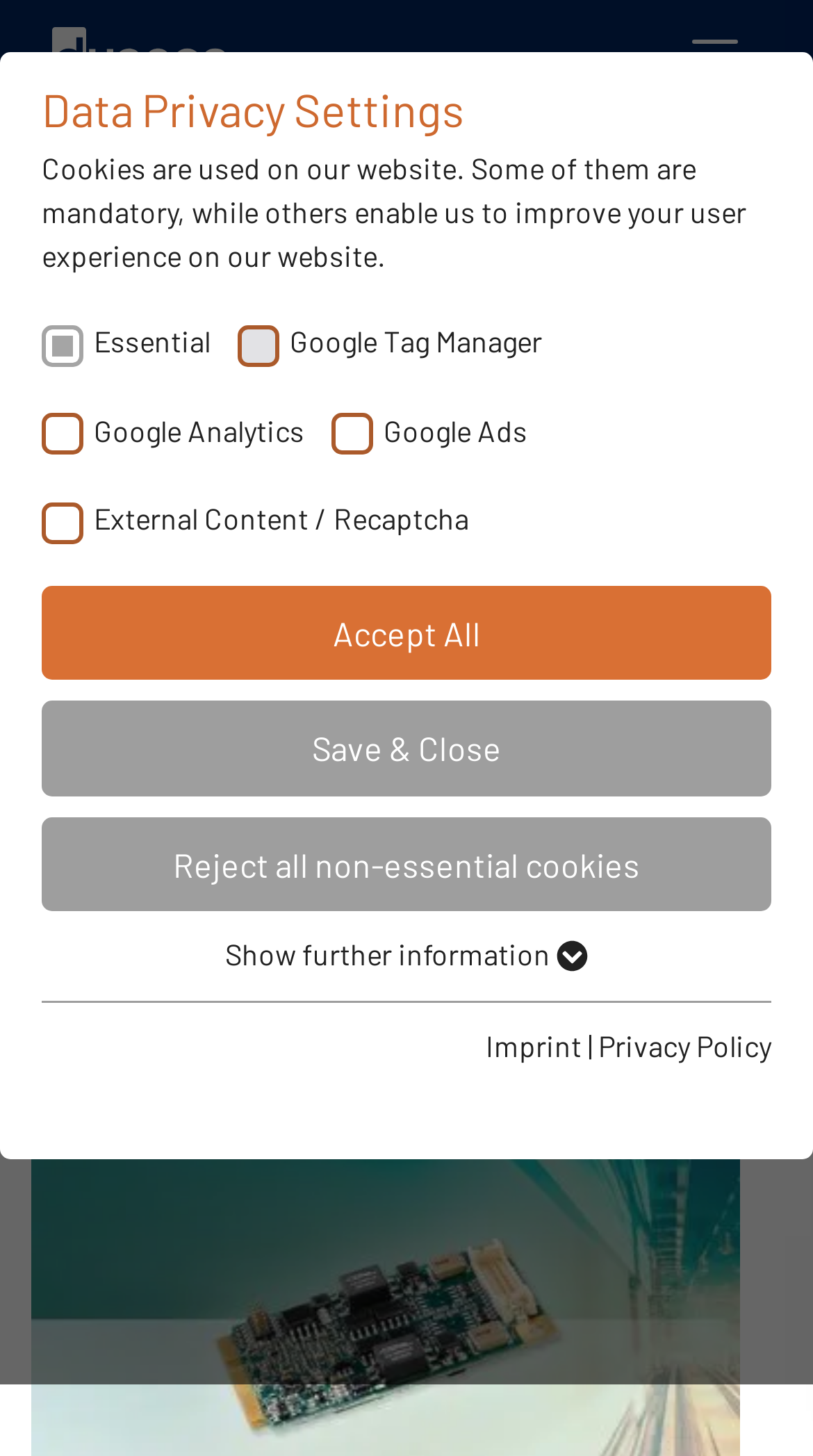Can you find the bounding box coordinates for the element that needs to be clicked to execute this instruction: "read the latest product news"? The coordinates should be given as four float numbers between 0 and 1, i.e., [left, top, right, bottom].

[0.7, 0.1, 0.954, 0.127]